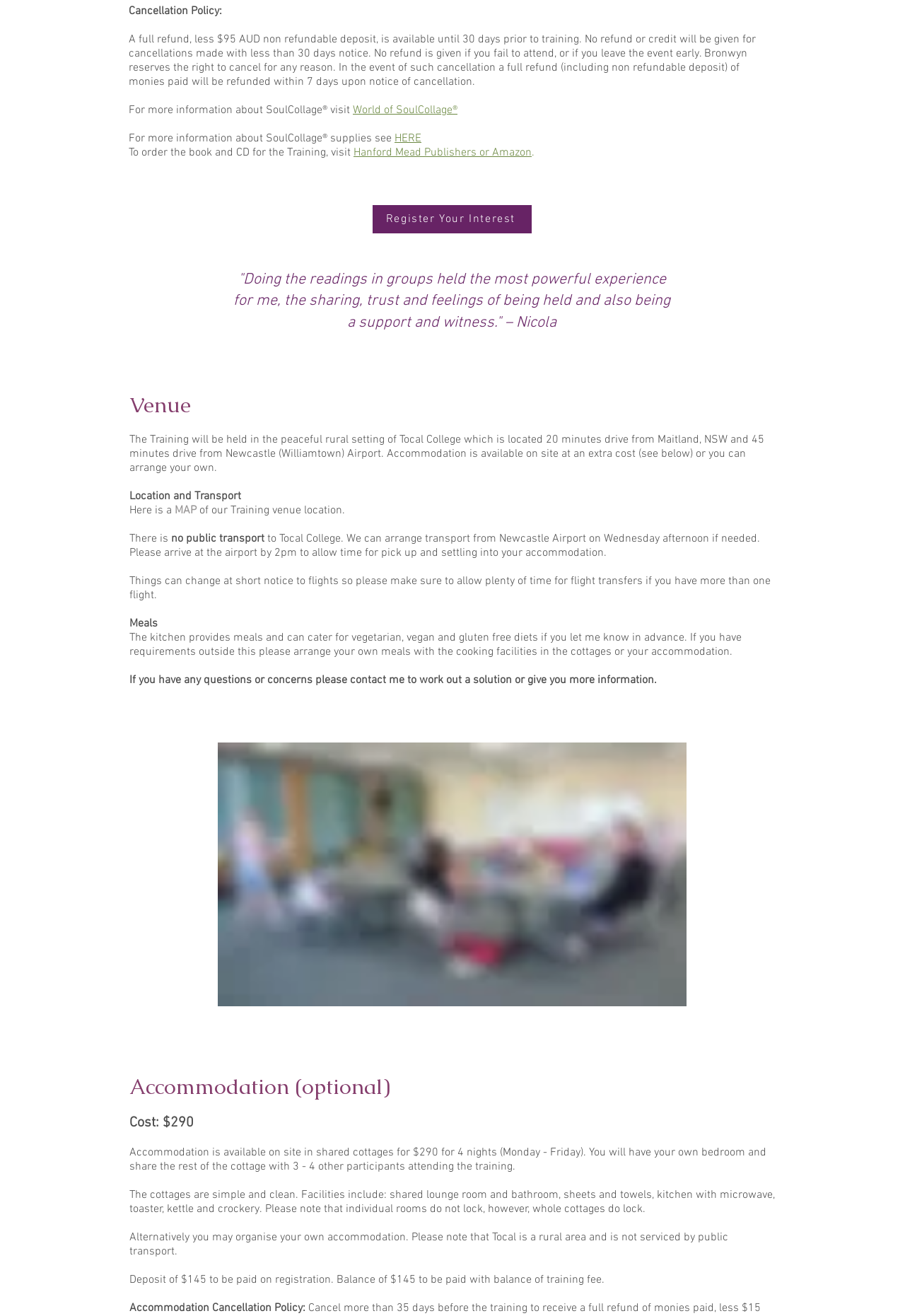Using the elements shown in the image, answer the question comprehensively: What is the purpose of the SoulCollage training?

The webpage does not explicitly state the purpose of the SoulCollage training, but it provides information about the training, including the cancellation policy, venue, accommodation, and meals. It also mentions that Bronwyn reserves the right to cancel the training for any reason.